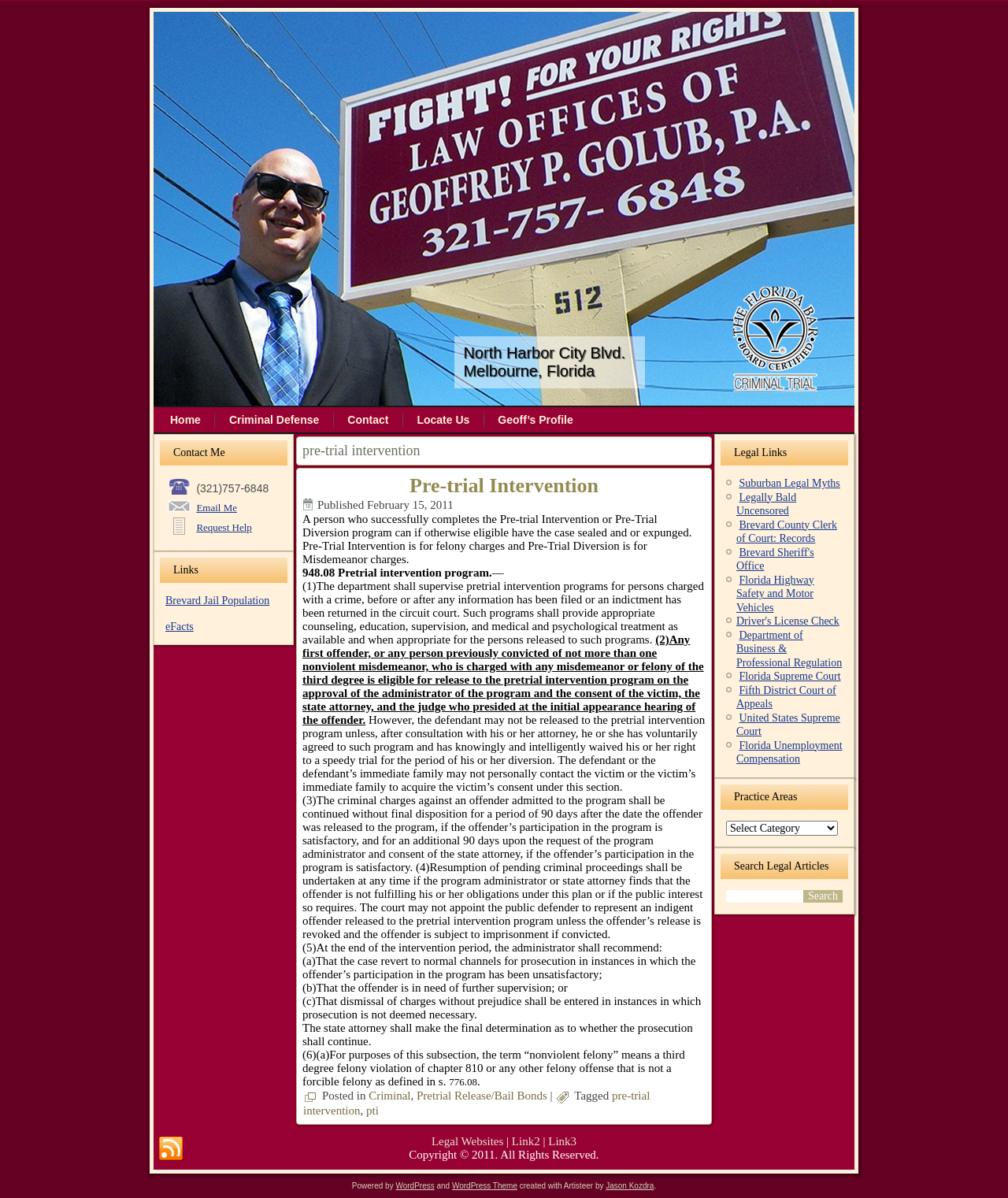What is the purpose of the pre-trial intervention program?
Using the image, provide a detailed and thorough answer to the question.

I found the purpose of the program by reading the text under the 'pre-trial intervention' heading, which explains that the program provides appropriate counseling, education, supervision, and medical and psychological treatment.